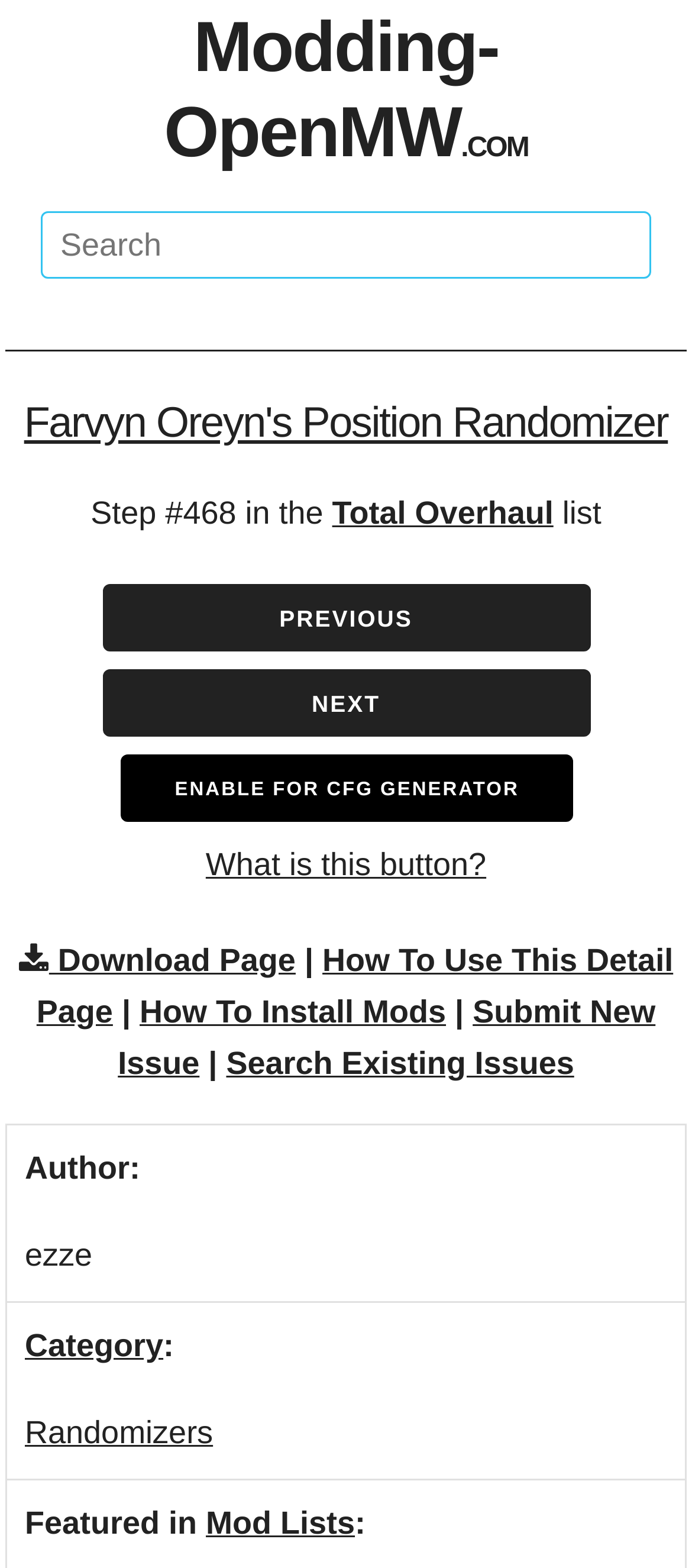Please specify the coordinates of the bounding box for the element that should be clicked to carry out this instruction: "Download the mod". The coordinates must be four float numbers between 0 and 1, formatted as [left, top, right, bottom].

[0.027, 0.601, 0.427, 0.624]